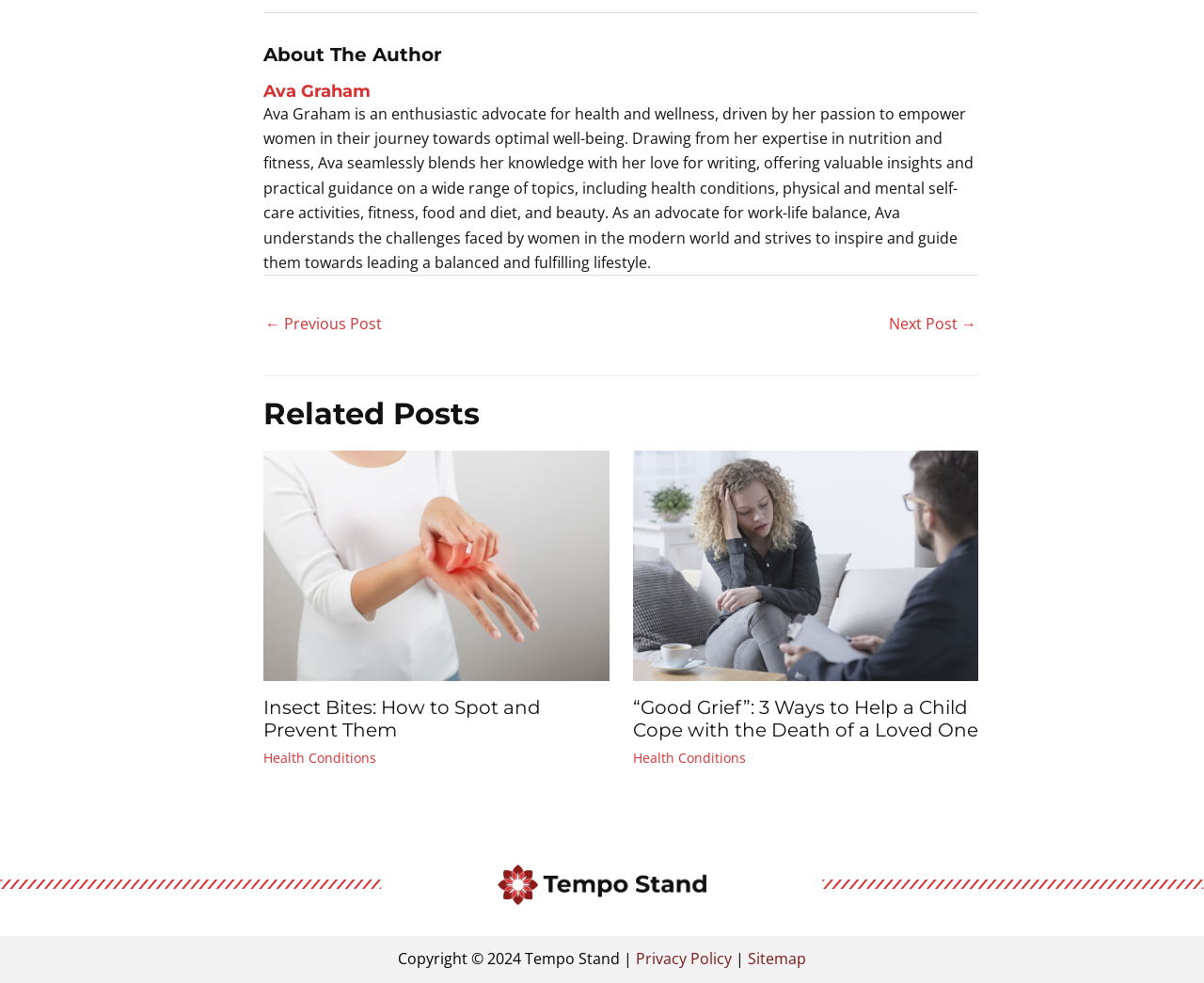Respond to the question with just a single word or phrase: 
What is the purpose of Ava Graham's writing?

Empower women